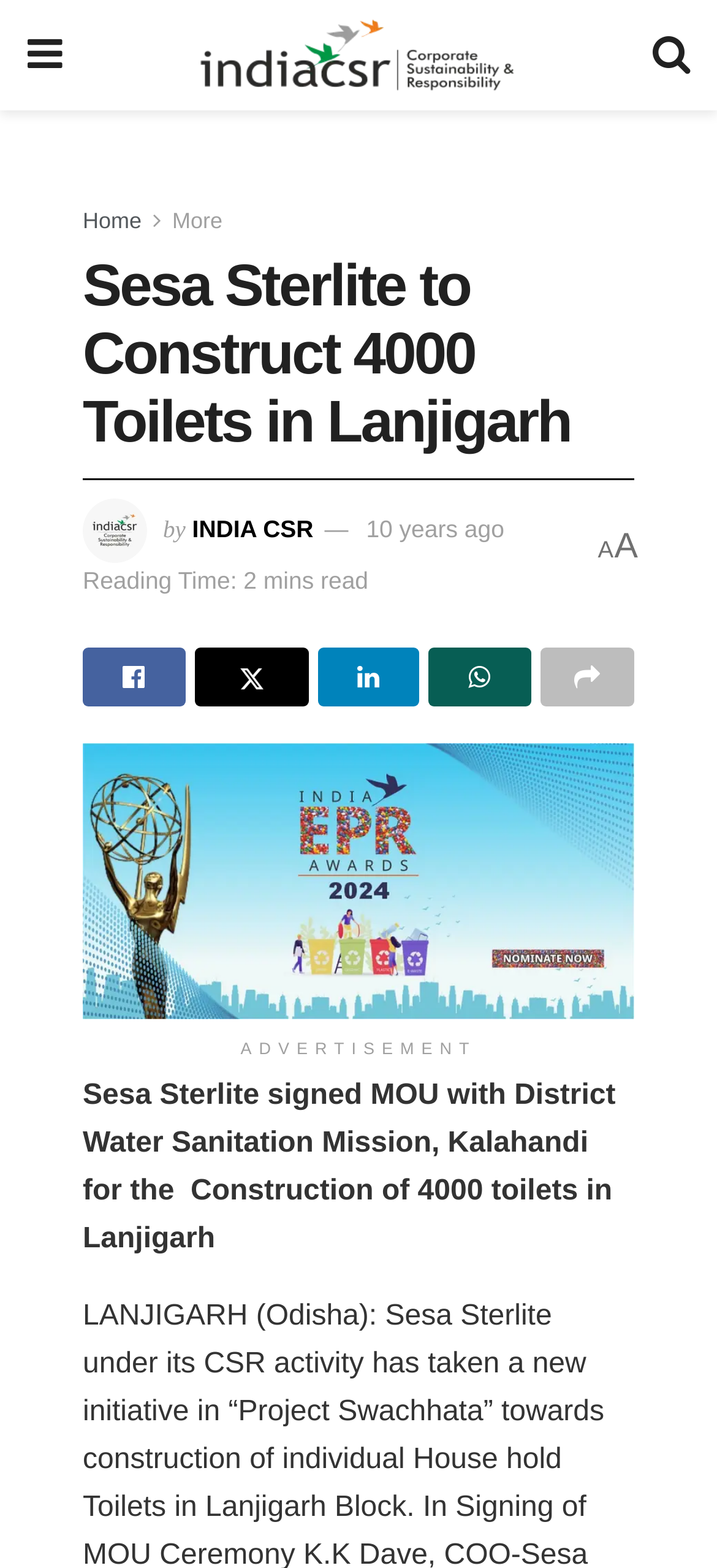Please determine the headline of the webpage and provide its content.

Sesa Sterlite to Construct 4000 Toilets in Lanjigarh